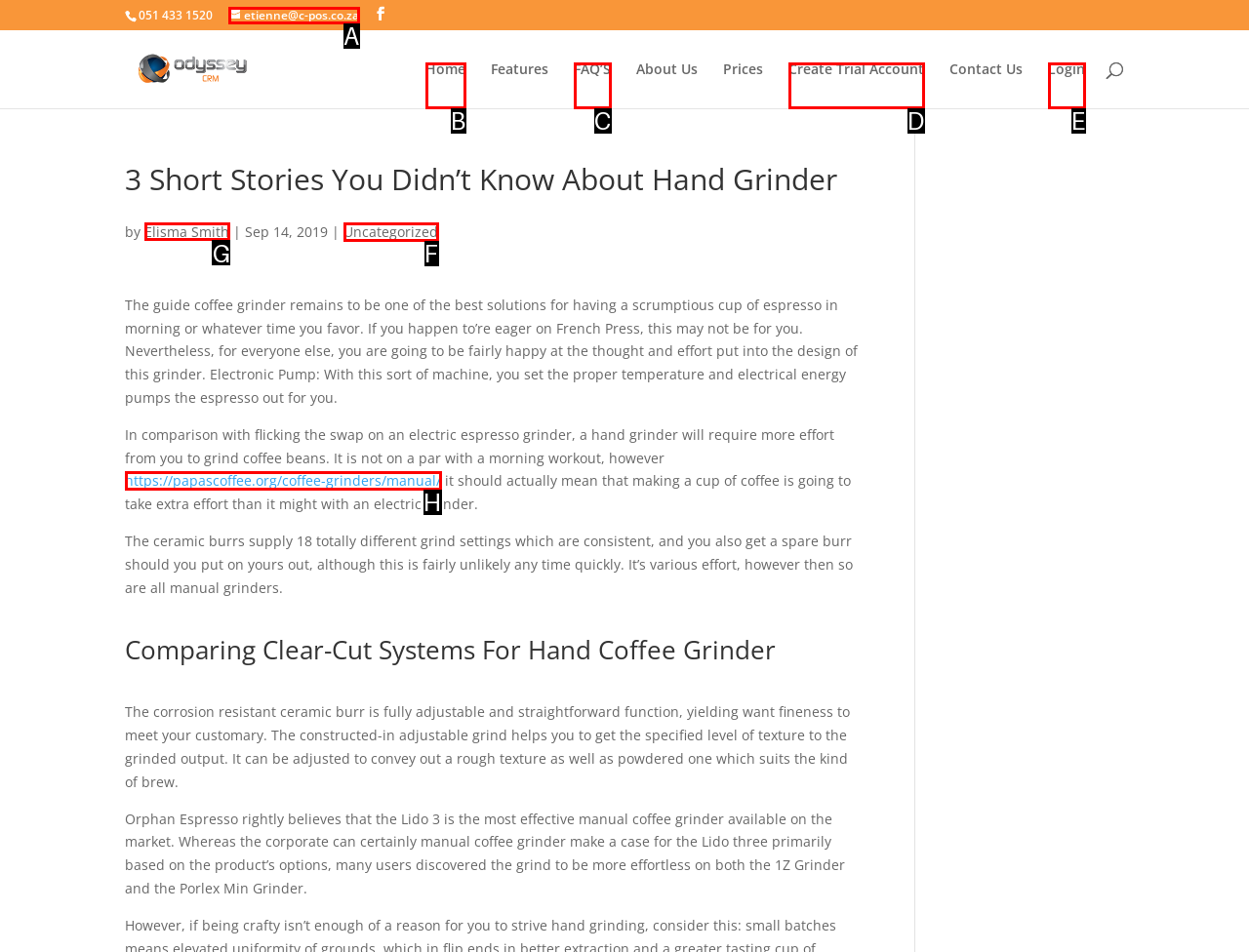Tell me which one HTML element you should click to complete the following task: Contact 'Elisma Smith'
Answer with the option's letter from the given choices directly.

G